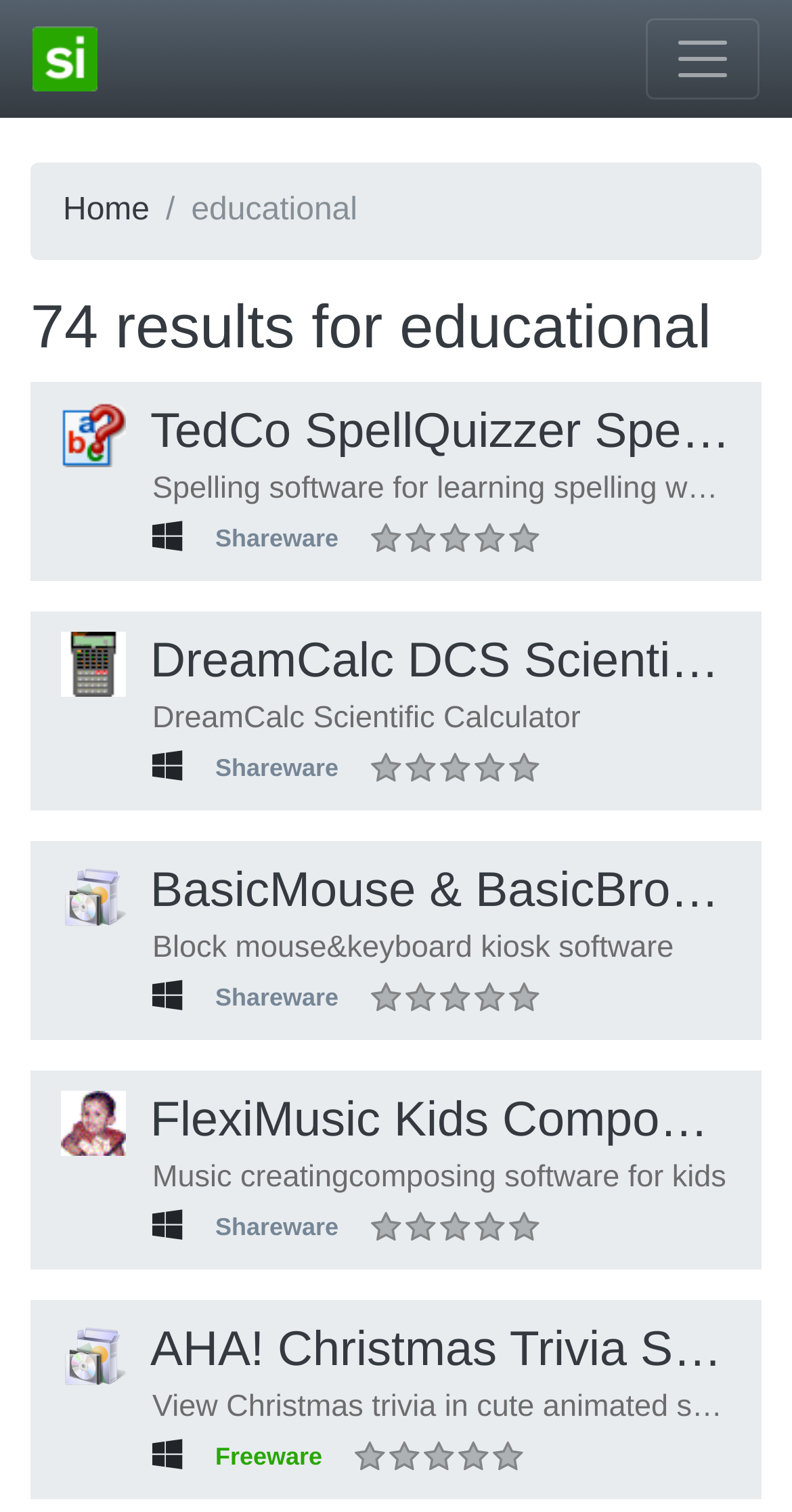Please provide a one-word or phrase answer to the question: 
What is the license type of 'AHA! Christmas Trivia Screen Saver'?

Freeware